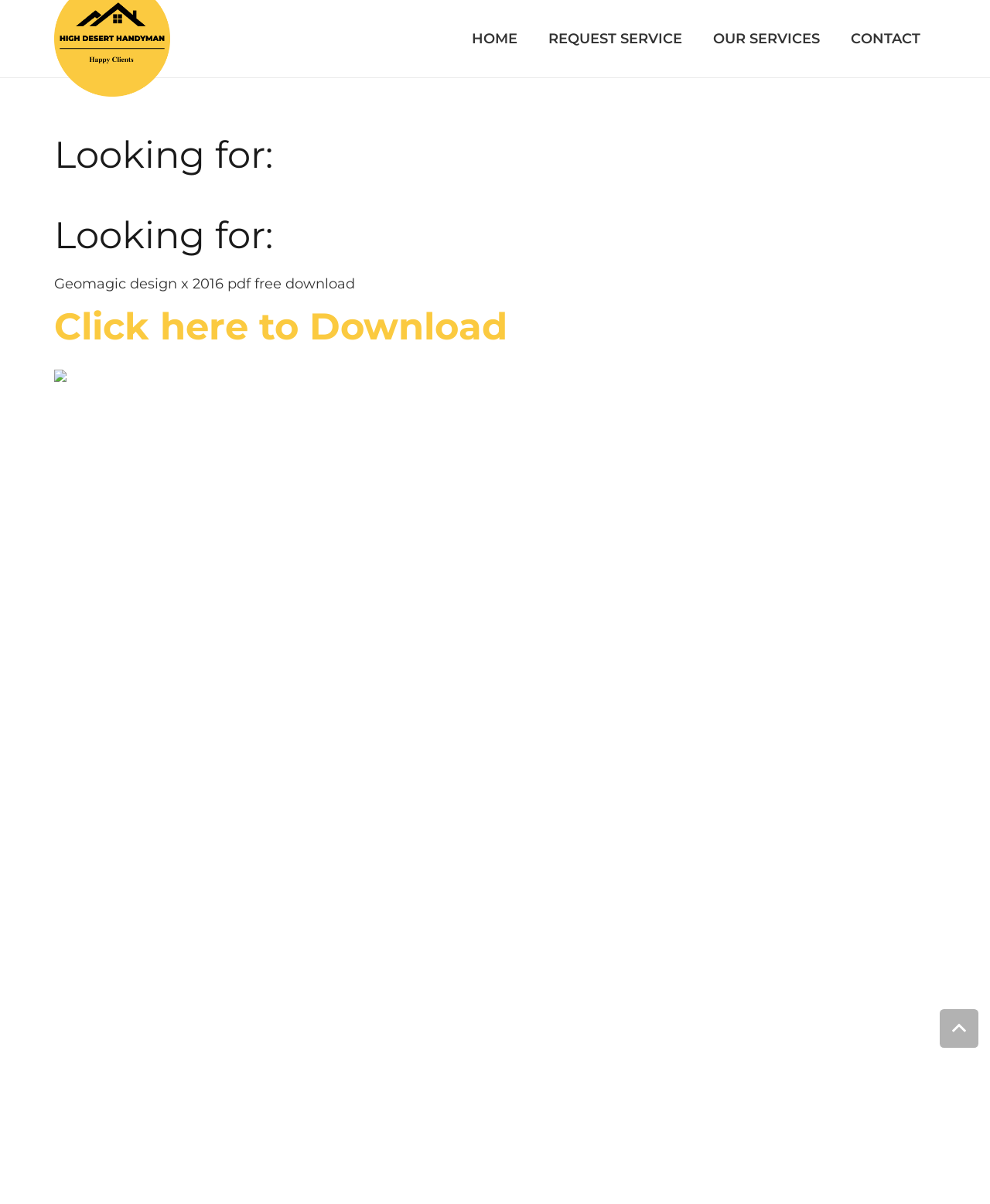Extract the bounding box coordinates for the described element: "Home". The coordinates should be represented as four float numbers between 0 and 1: [left, top, right, bottom].

[0.461, 0.0, 0.538, 0.064]